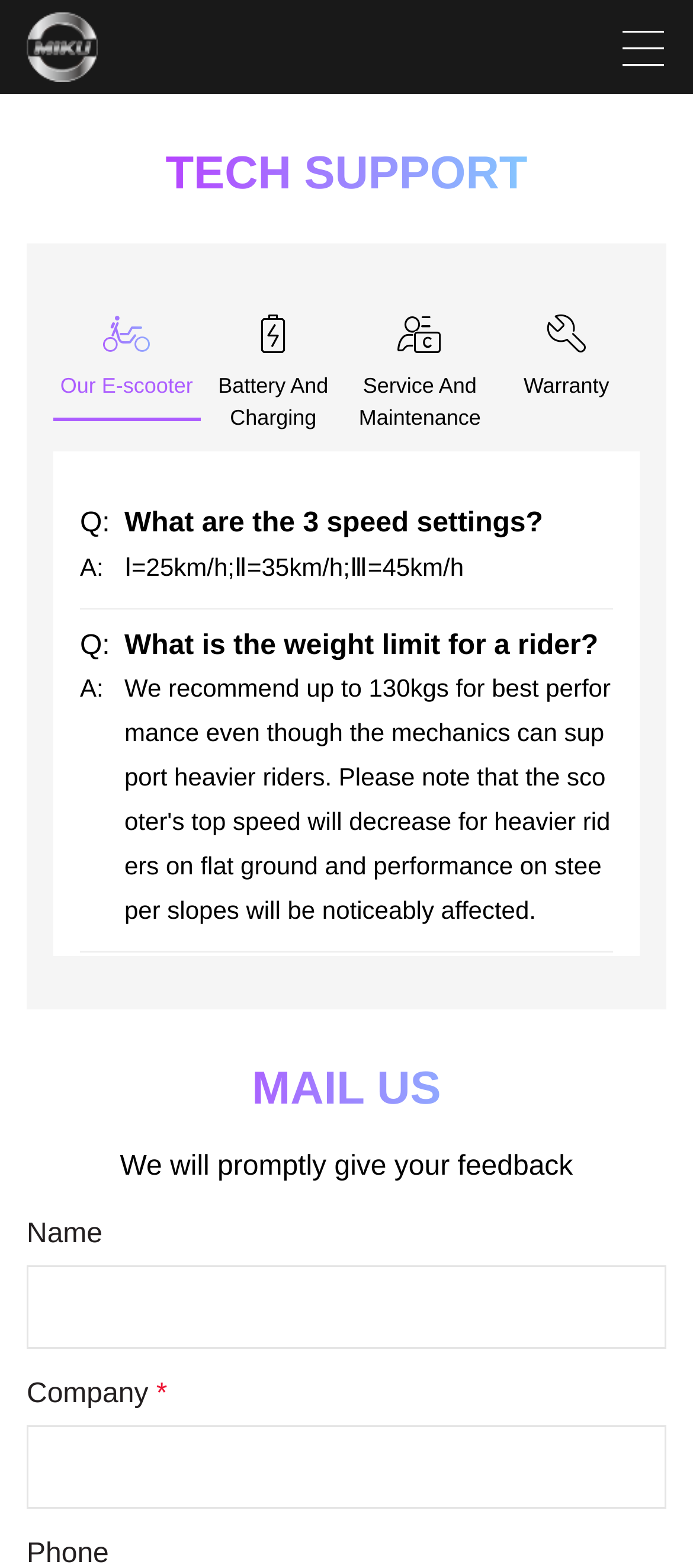Please answer the following question using a single word or phrase: 
Can Miku e-scooter handle steep hills?

Yes, up to 23%